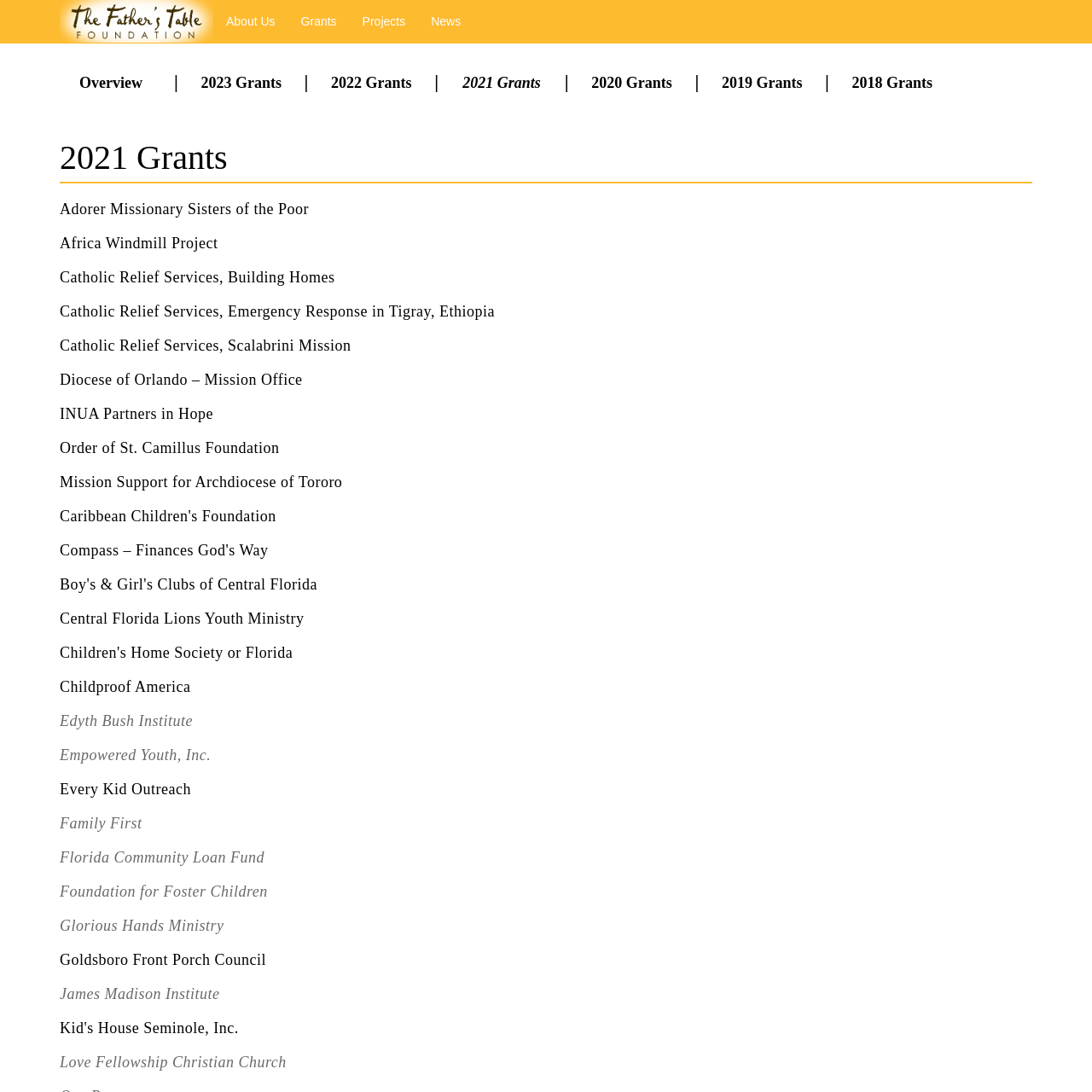Please give a short response to the question using one word or a phrase:
How many grants are listed on the webpage?

25